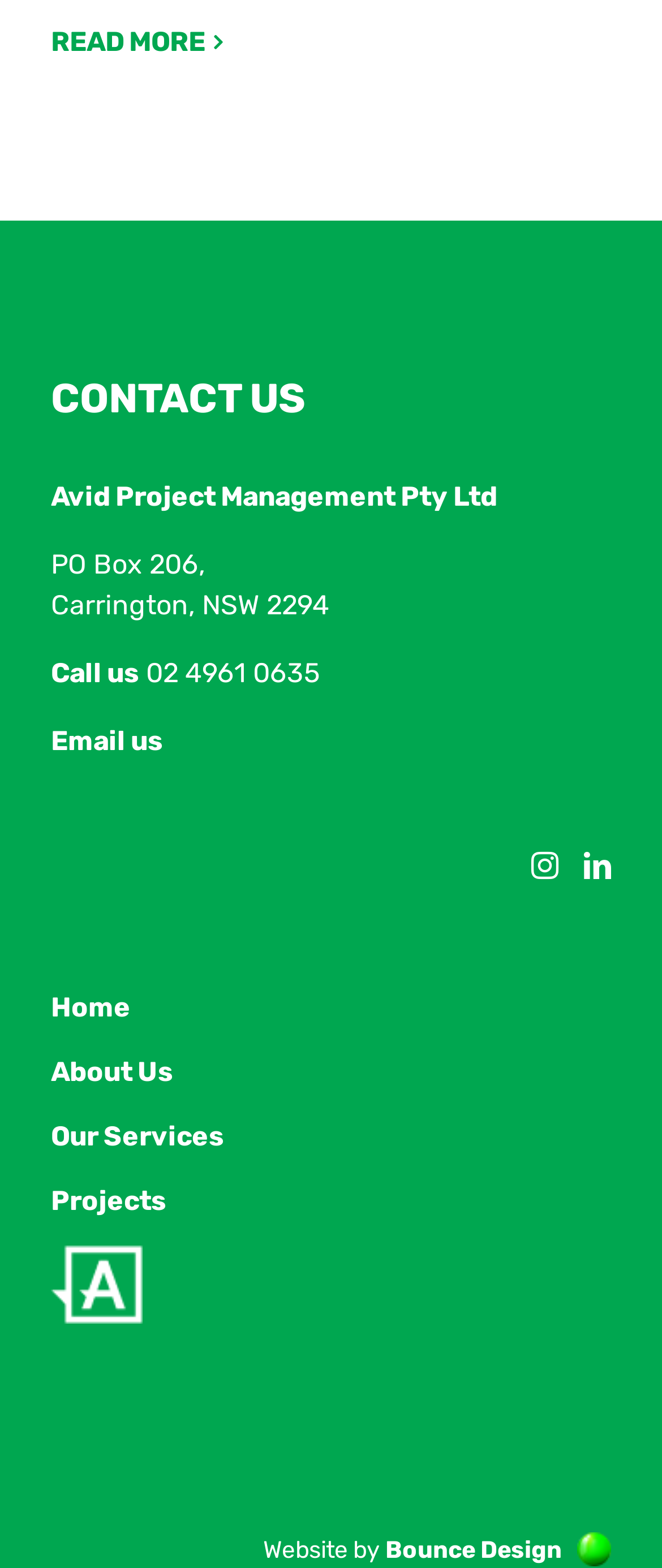What is the company name?
Answer with a single word or short phrase according to what you see in the image.

Avid Project Management Pty Ltd